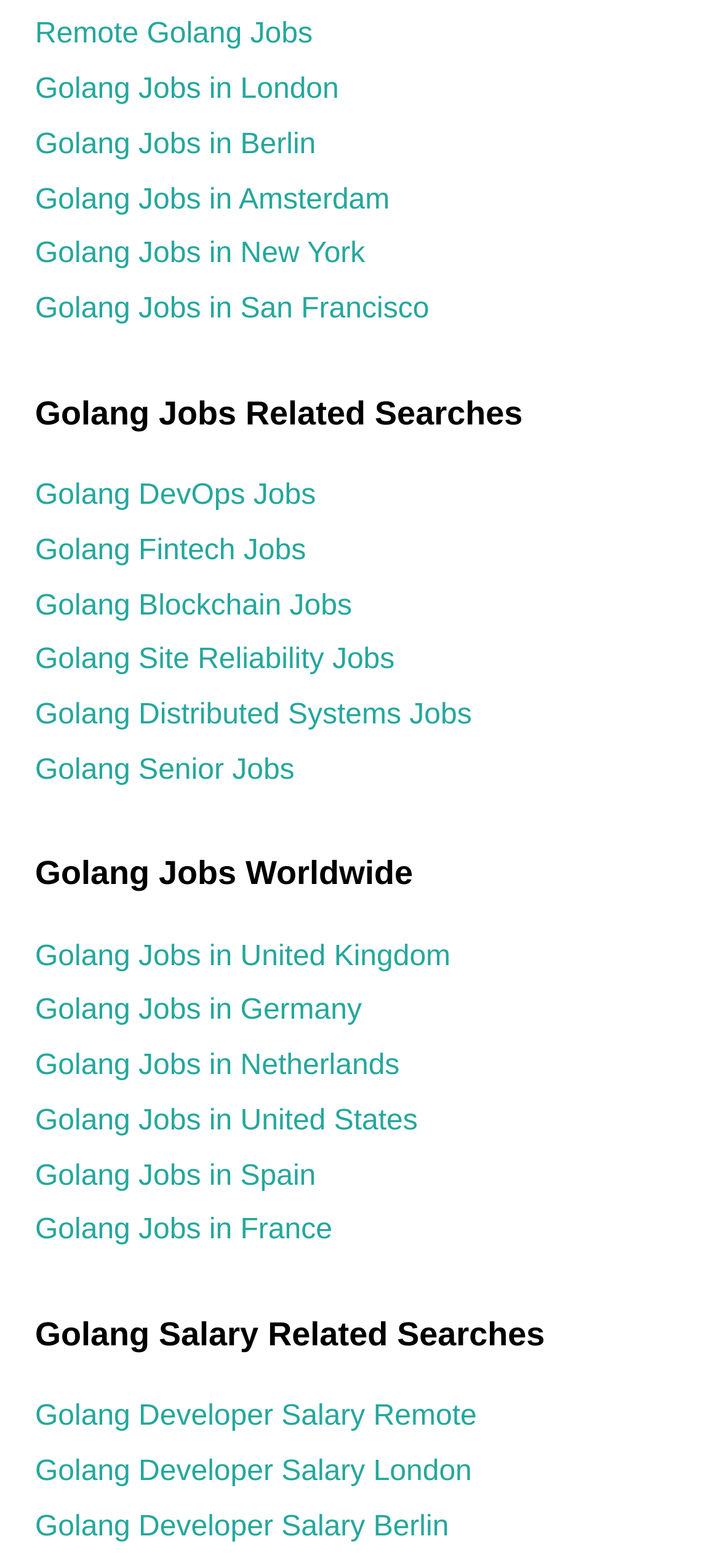What is the last Golang salary-related search?
Answer the question in a detailed and comprehensive manner.

I looked at the links under the 'Golang Salary Related Searches' heading and found that the last one is 'Golang Developer Salary Berlin'.